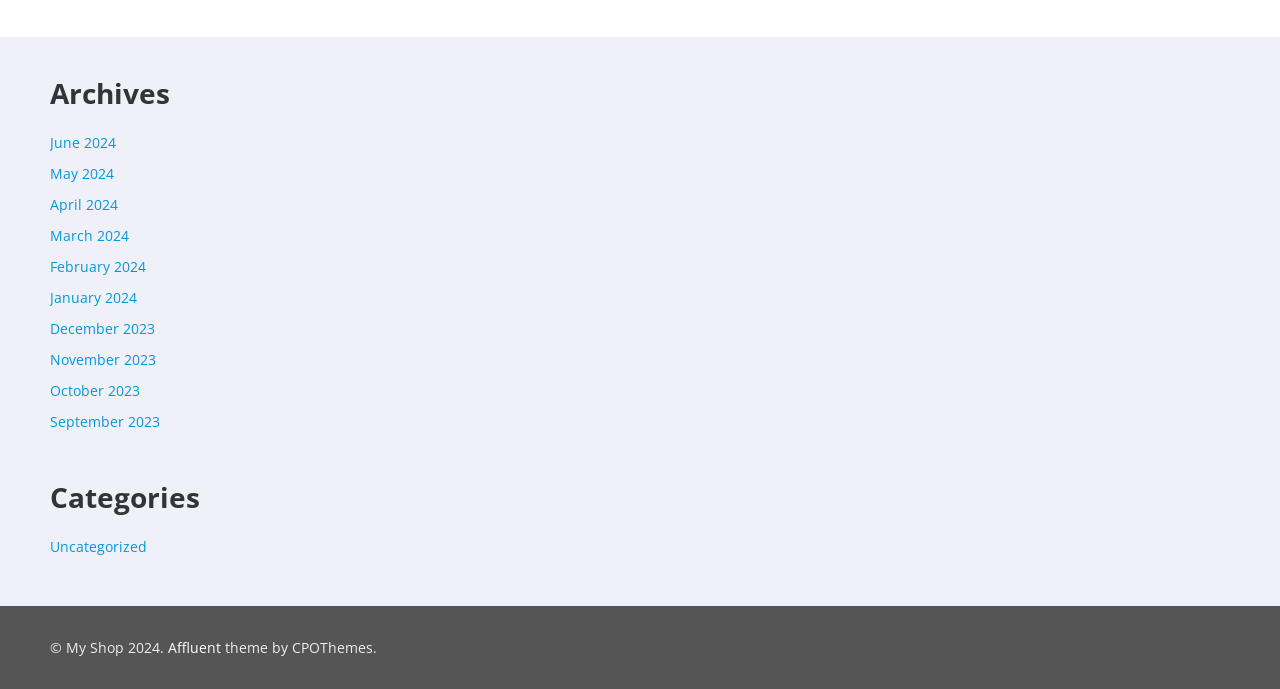Provide a one-word or one-phrase answer to the question:
What is the copyright year of the website?

2024